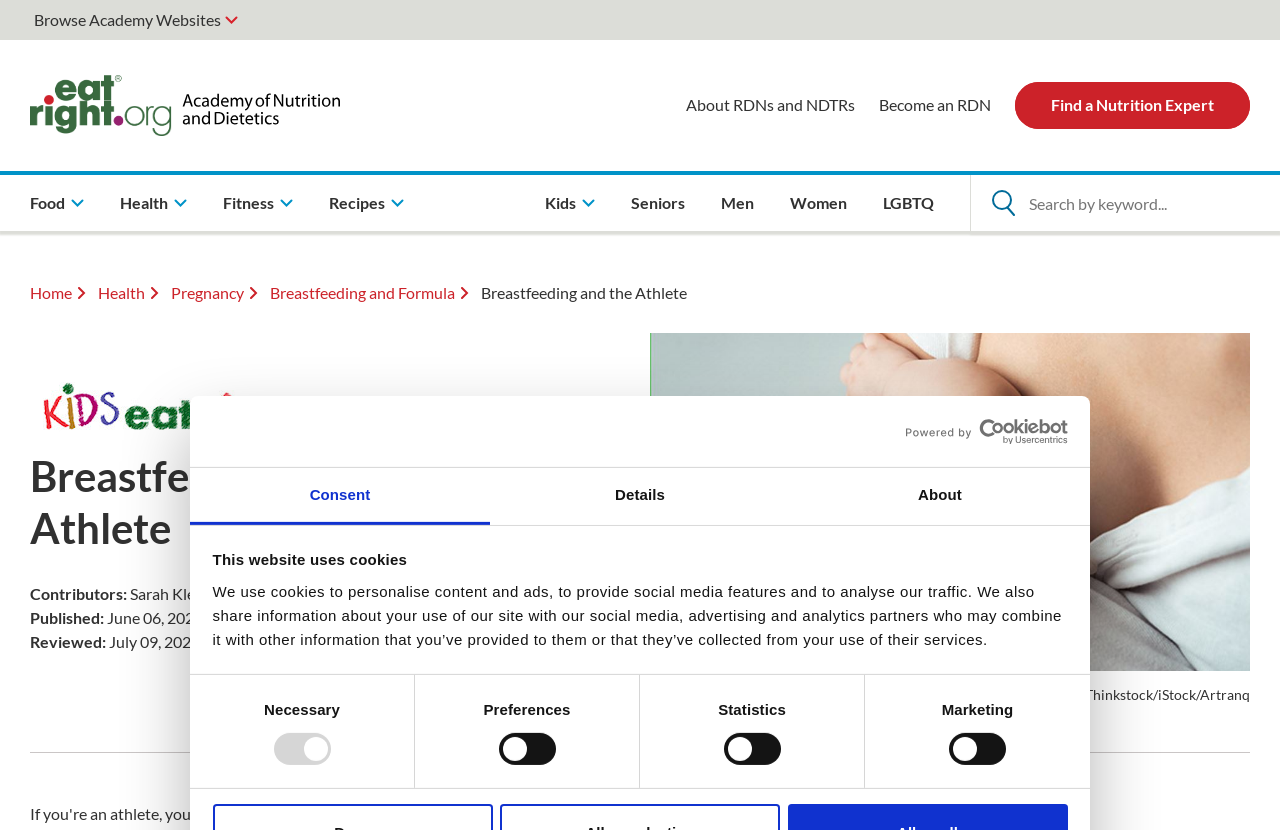What is the text of the heading on the webpage?
Please provide a single word or phrase as the answer based on the screenshot.

Breastfeeding and the Athlete